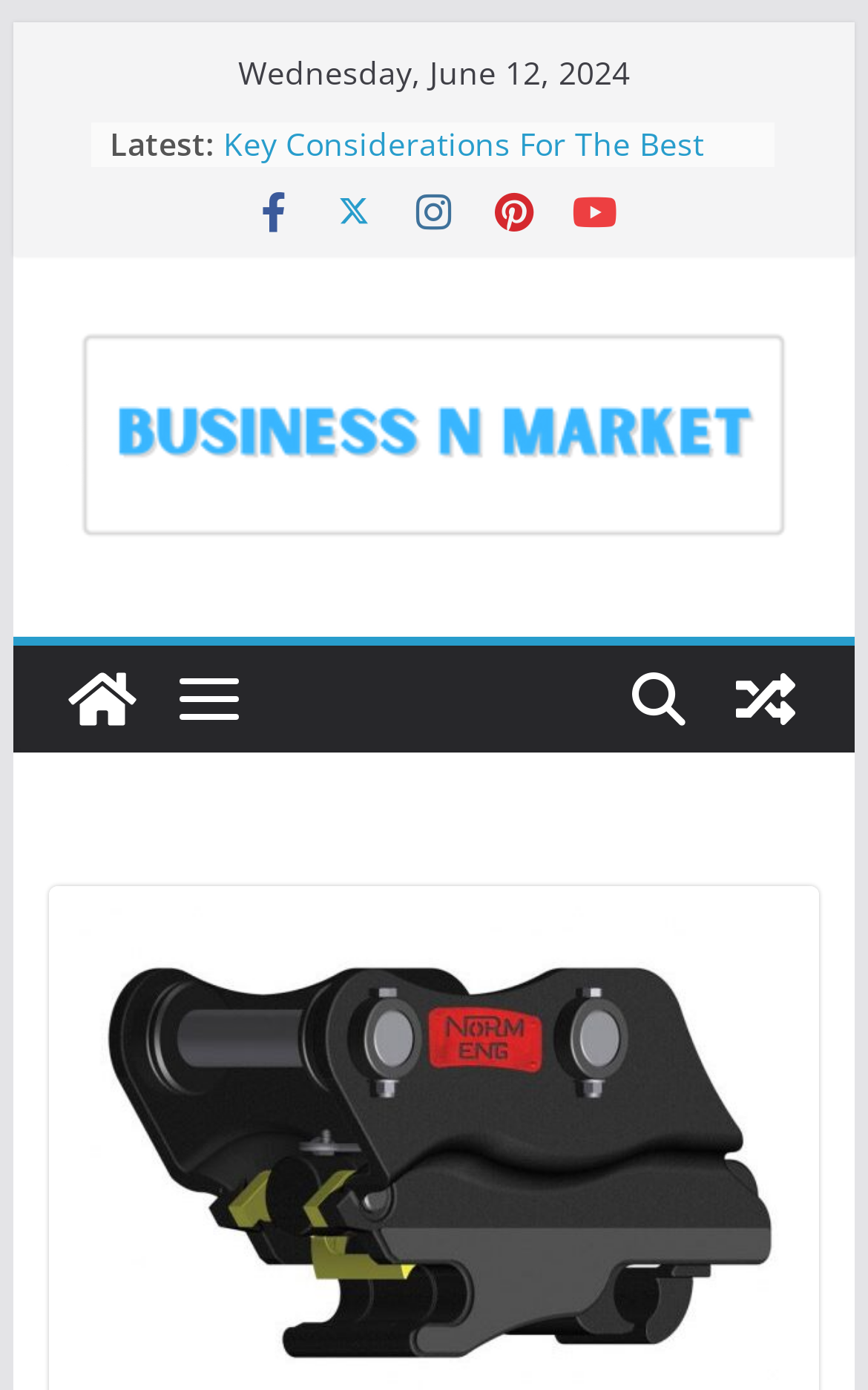Given the element description "title="Business n Market"" in the screenshot, predict the bounding box coordinates of that UI element.

[0.056, 0.464, 0.179, 0.541]